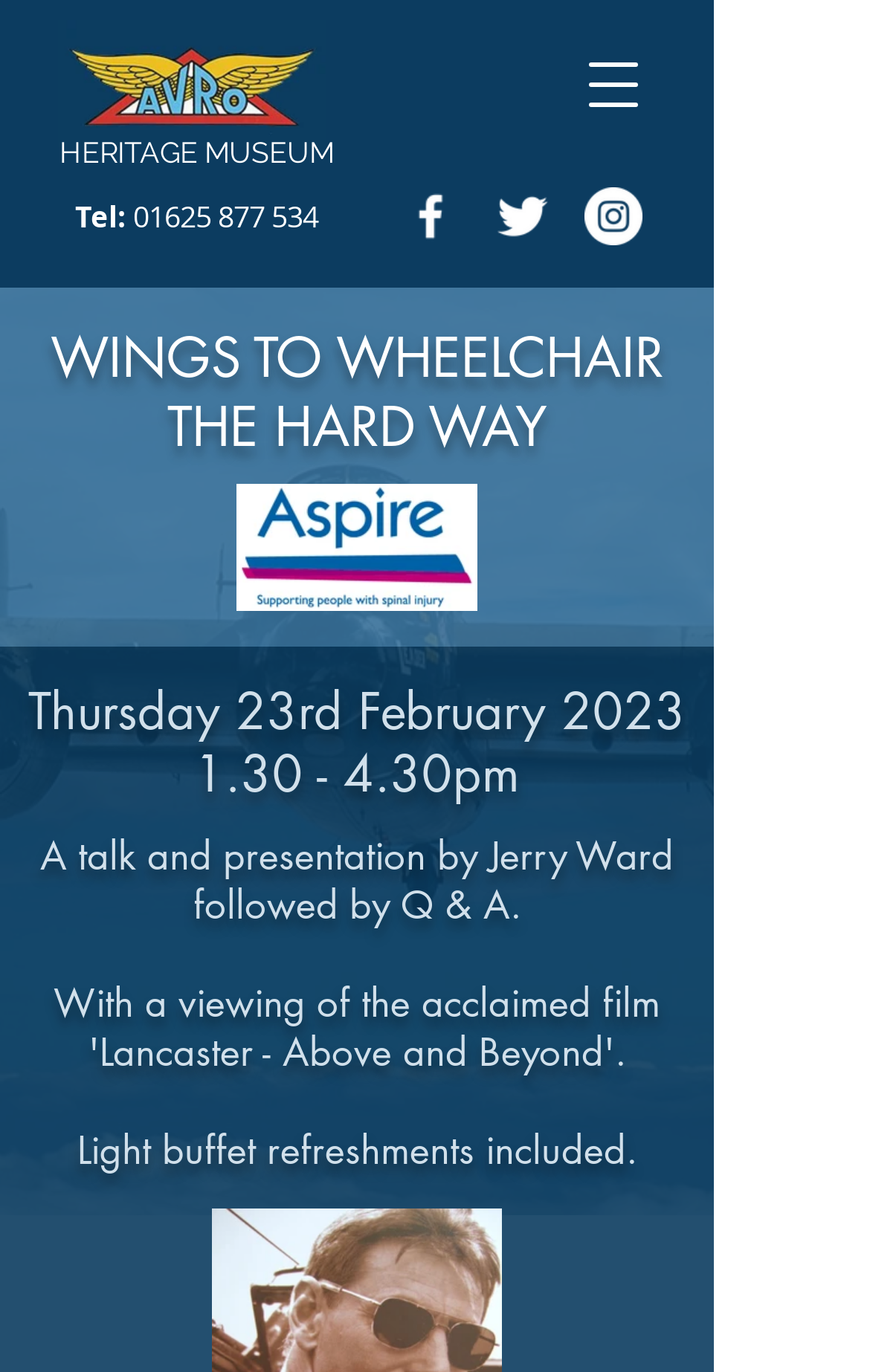Please reply to the following question with a single word or a short phrase:
What is the name of the film being shown at the event?

Lancaster - Above and Beyond